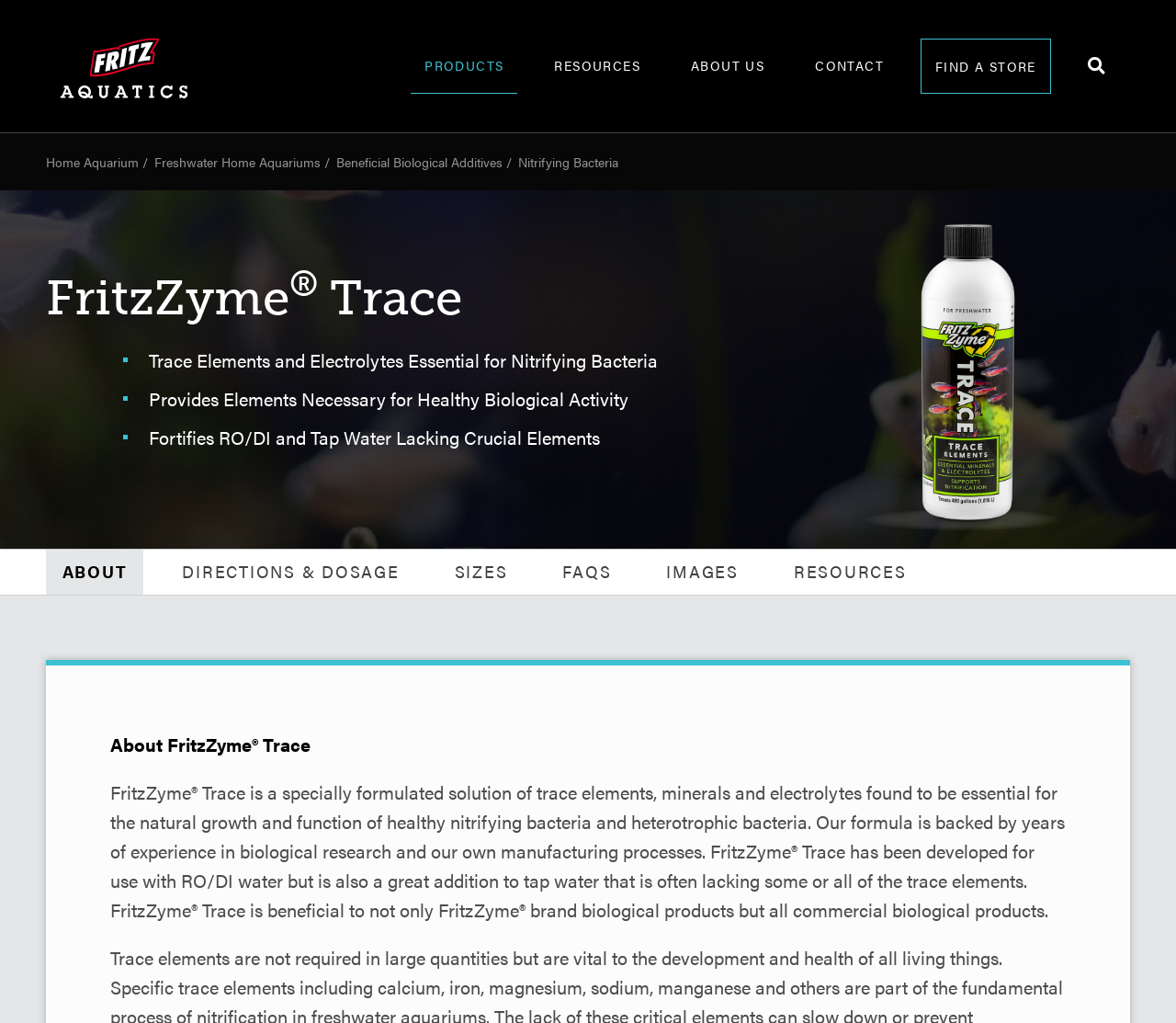Identify the bounding box coordinates for the region of the element that should be clicked to carry out the instruction: "View the product details of FritzZyme Trace". The bounding box coordinates should be four float numbers between 0 and 1, i.e., [left, top, right, bottom].

[0.051, 0.02, 0.16, 0.11]